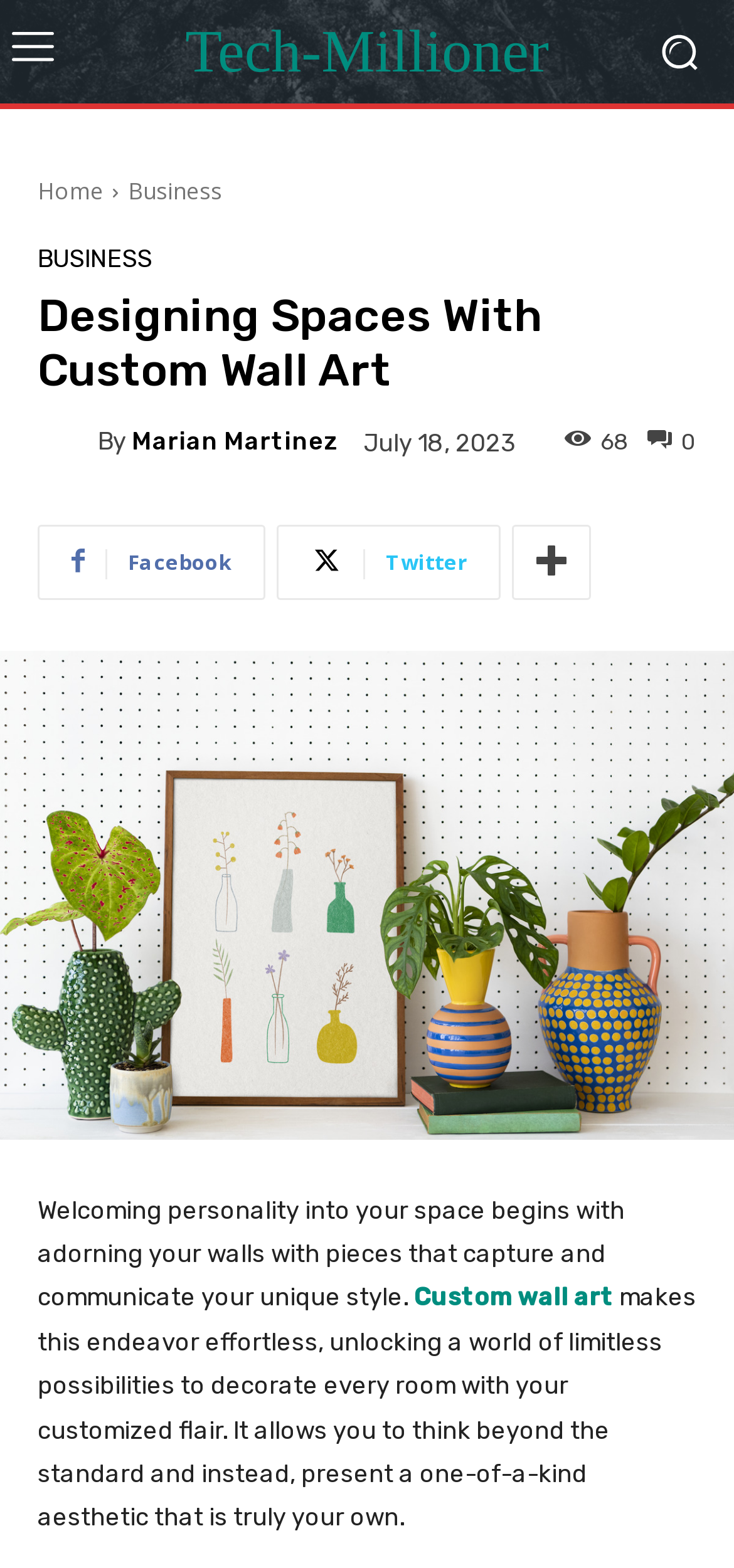Describe all the key features of the webpage in detail.

This webpage is about designing spaces with custom wall art. At the top left, there is a small image, and next to it, a link to "Tech-Millioner" is positioned. On the top right, another image is located. Below these elements, a navigation menu is situated, consisting of links to "Home", "Business", and another "BUSINESS" link. 

The main heading, "Designing Spaces With Custom Wall Art", is centered at the top of the page. Below the heading, there is a link to "Marian Martinez" accompanied by a small image of the same name. To the right of this link, the text "By" is displayed, followed by another link to "Marian Martinez". 

A time element, showing "July 18, 2023", is positioned to the right of these links. Next to it, a link with a icon and the text "0" is located. The number "68" is displayed to the left of this link. 

Below these elements, social media links to Facebook, Twitter, and another platform are situated. A large image or link, spanning the entire width of the page, is displayed below these social media links. This image or link is titled "Designing Spaces With Custom Wall Art". 

The main content of the webpage starts below this image or link. A paragraph of text explains how custom wall art can help individuals decorate their spaces with their unique style. A link to "Custom wall art" is embedded within this paragraph. The text continues, describing how custom wall art can unlock limitless possibilities for decorating every room with a one-of-a-kind aesthetic.